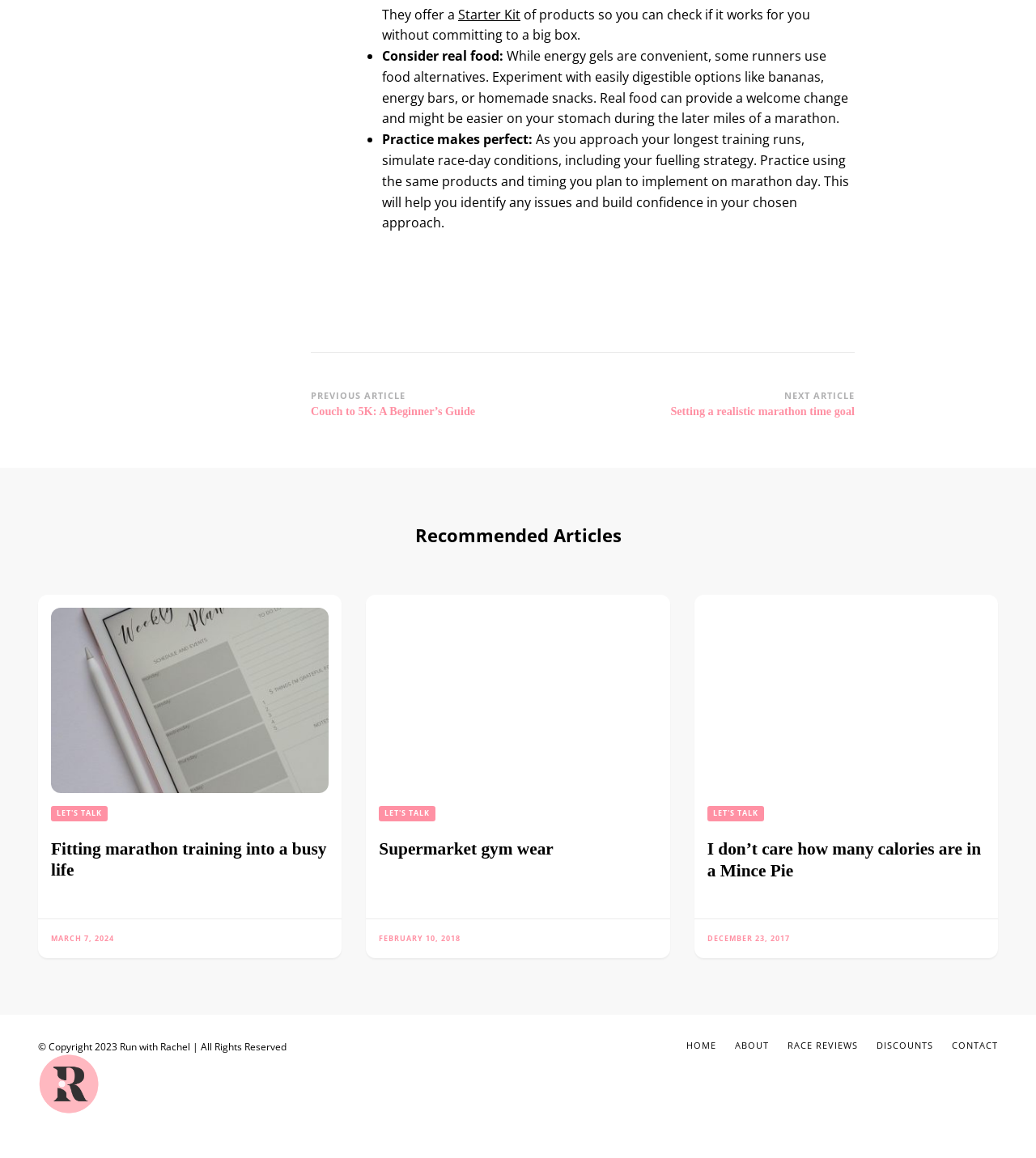Please locate the UI element described by "About" and provide its bounding box coordinates.

[0.709, 0.898, 0.742, 0.908]